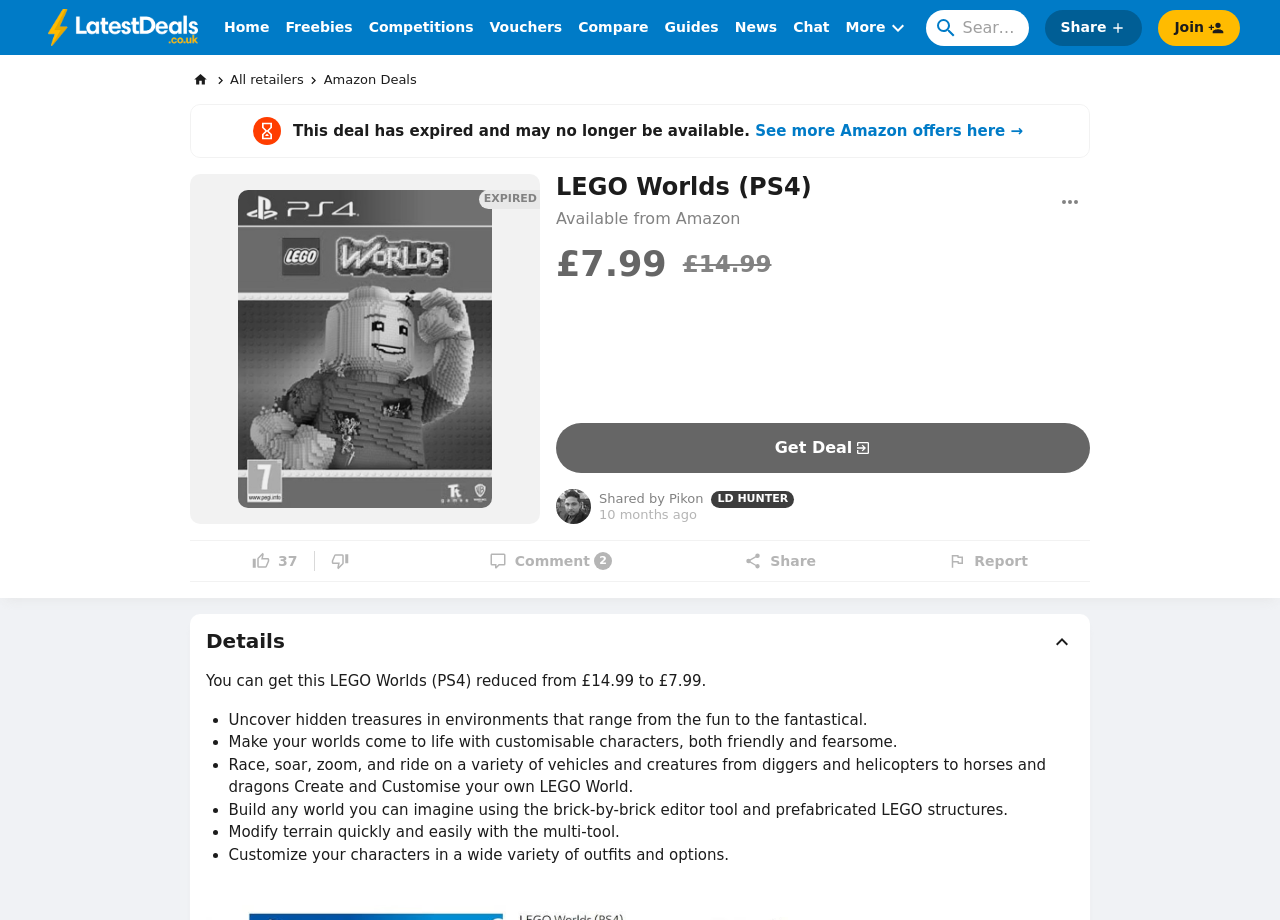Describe all the significant parts and information present on the webpage.

This webpage is about a deal for LEGO Worlds (PS4) on Amazon, priced at £7.99. At the top, there is a navigation bar with links to "Home", "Freebies", "Competitions", "Vouchers", "Compare", "Guides", "News", and "Chat". On the right side of the navigation bar, there is a search box and a "More" button with a dropdown menu.

Below the navigation bar, there is a section dedicated to the LEGO Worlds (PS4) deal. It features a large button with the product name and a smaller image of the product. To the right of the button, there is a heading with the product name, followed by a description of the product and its original price of £14.99. Below the description, there is a "Get Deal" button.

Underneath the deal section, there is a section with details about the product, including its features and benefits. This section is divided into several bullet points, each describing a different aspect of the product.

On the right side of the page, there is a section with user interactions, including a "Like" button with 37 likes, a "Dislike" button, and a "Comment" link with 2 comments. There are also buttons to "Share" and "Report" the deal.

At the bottom of the page, there is a "Details" button that likely expands to show more information about the deal.